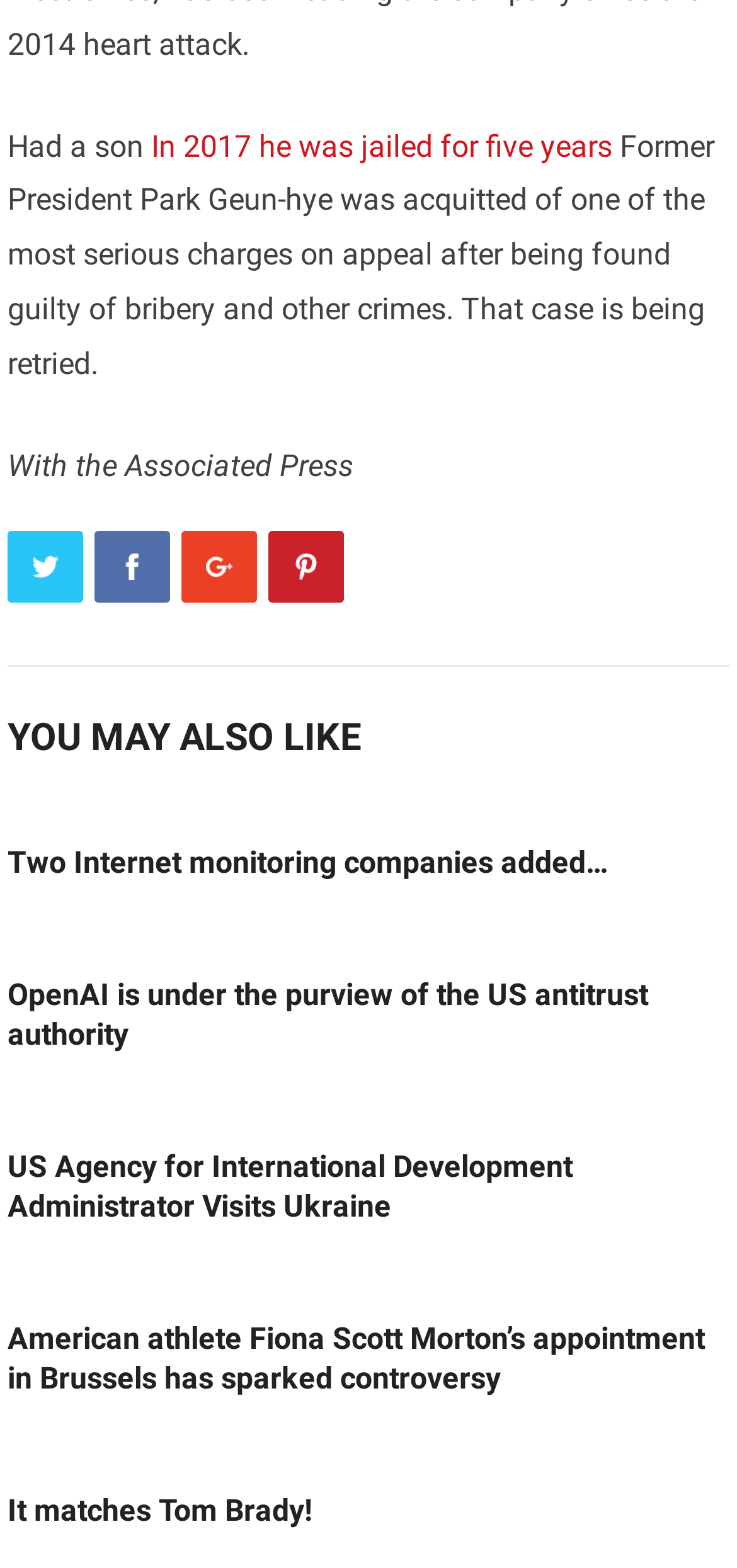Utilize the details in the image to thoroughly answer the following question: How many social media links are available?

I counted the number of social media links available on the webpage, which are Twitter, Facebook, Google+, and Pinterest, and found that there are 4 social media links.